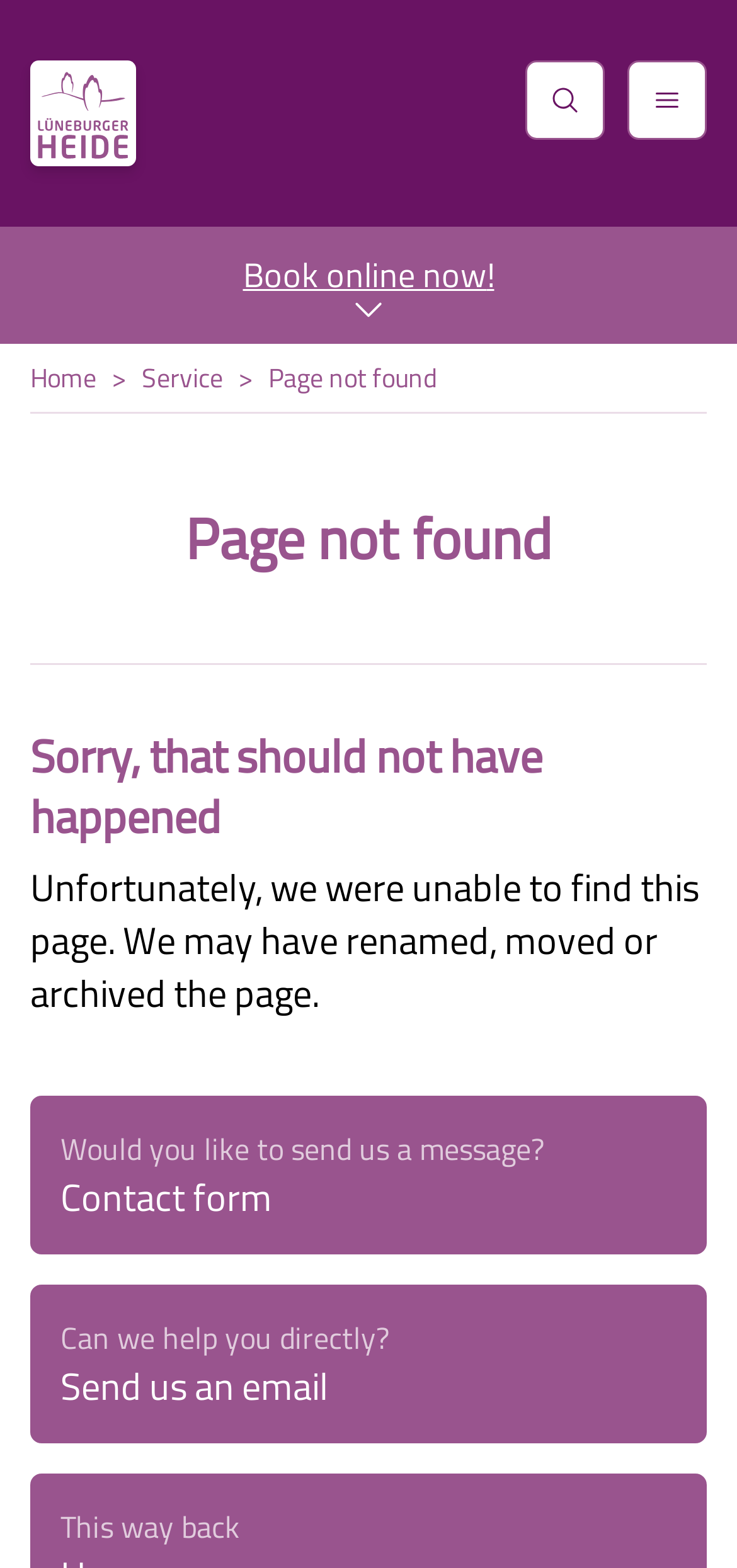Find the bounding box coordinates of the element you need to click on to perform this action: 'Book online now'. The coordinates should be represented by four float values between 0 and 1, in the format [left, top, right, bottom].

[0.0, 0.145, 1.0, 0.219]